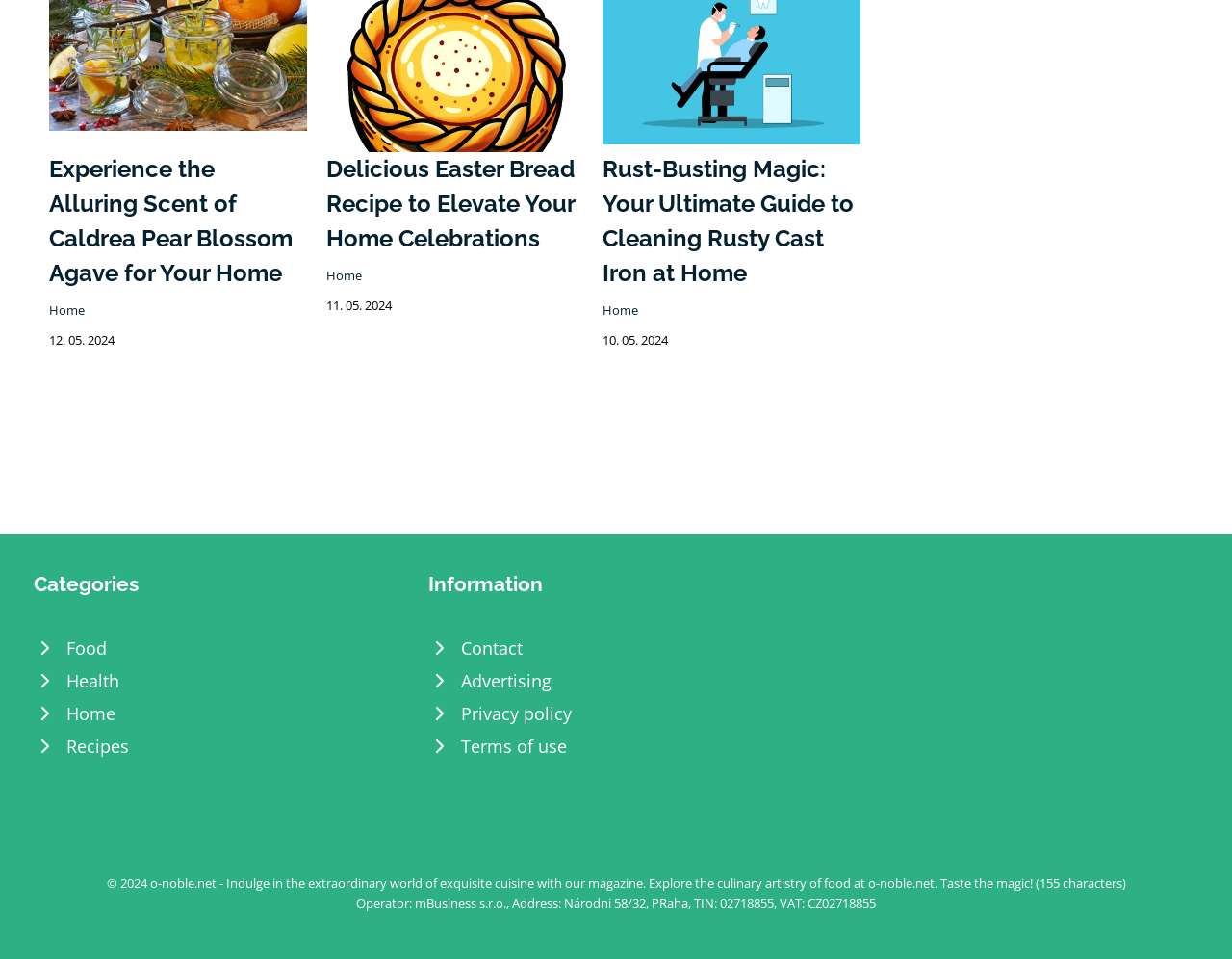Locate the bounding box of the user interface element based on this description: "Today".

None